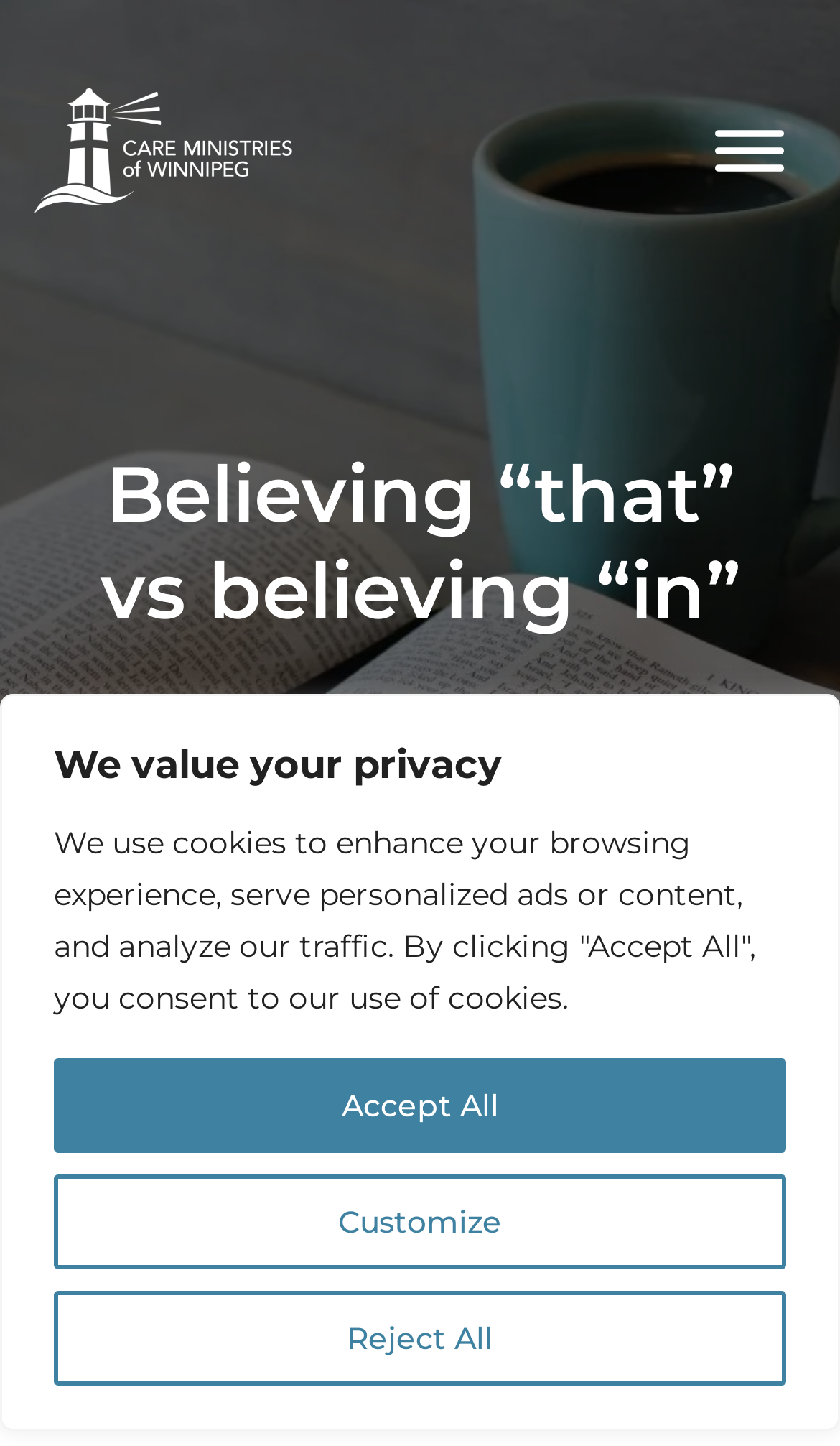What is the Bible verse mentioned on the webpage?
Answer with a single word or short phrase according to what you see in the image.

Genesis 15:6